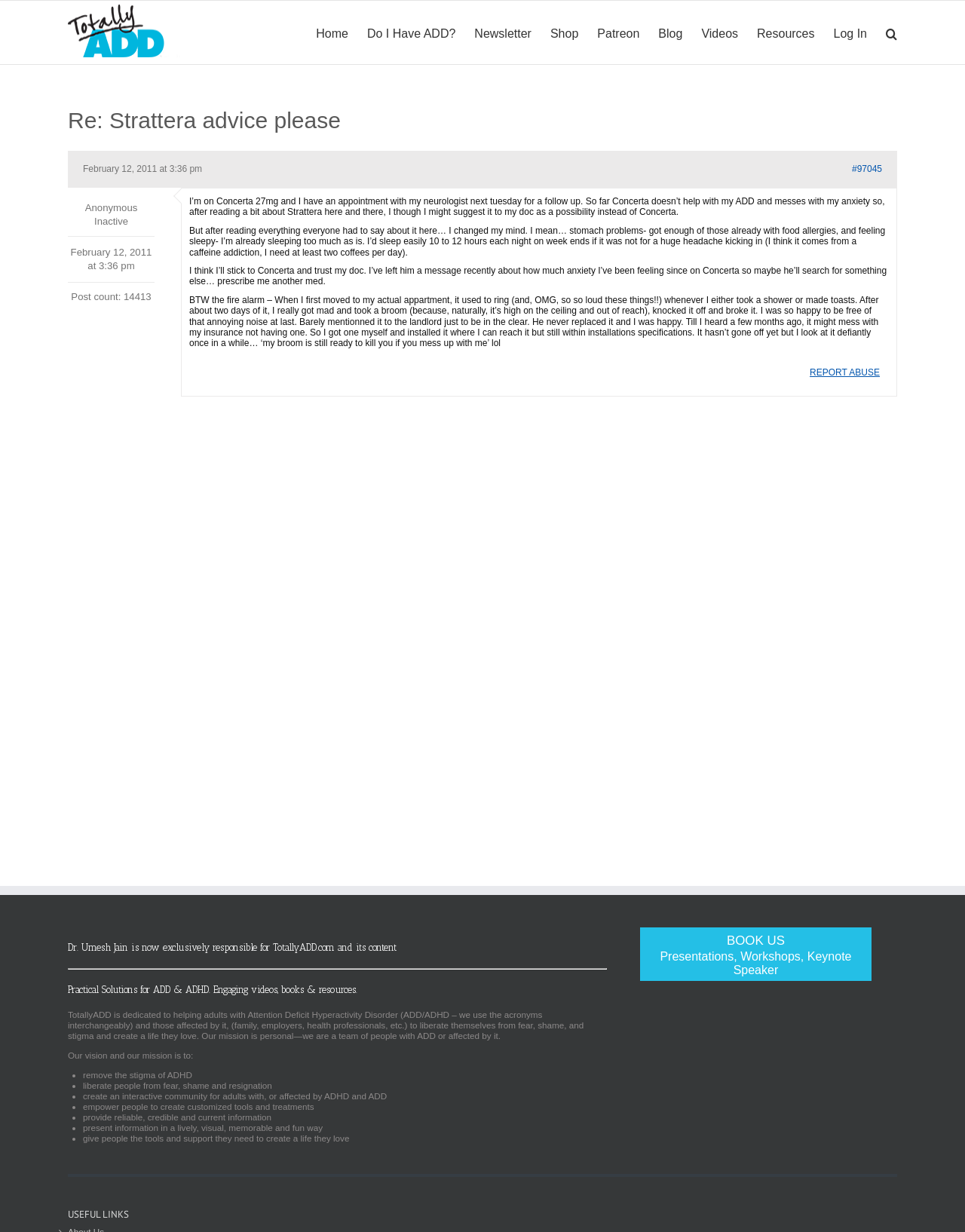Please provide a short answer using a single word or phrase for the question:
What is the name of the logo?

TotallyADD Logo